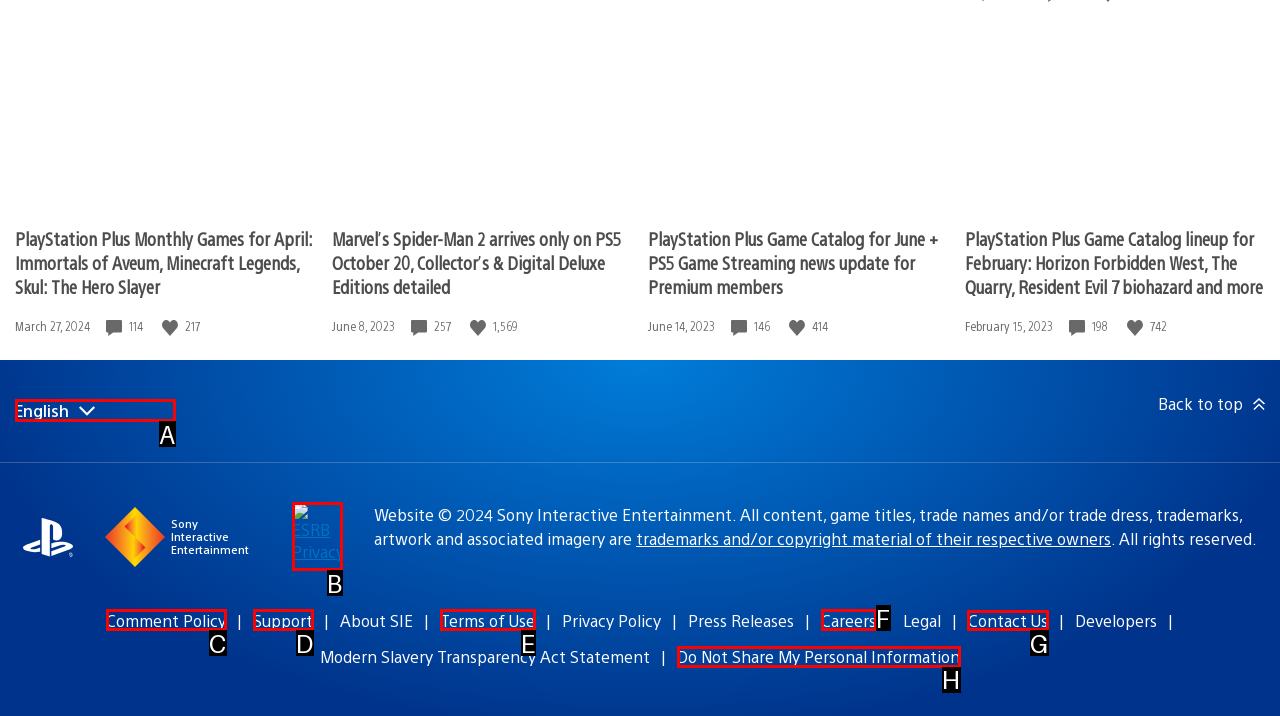From the given options, tell me which letter should be clicked to complete this task: Contact Us
Answer with the letter only.

G